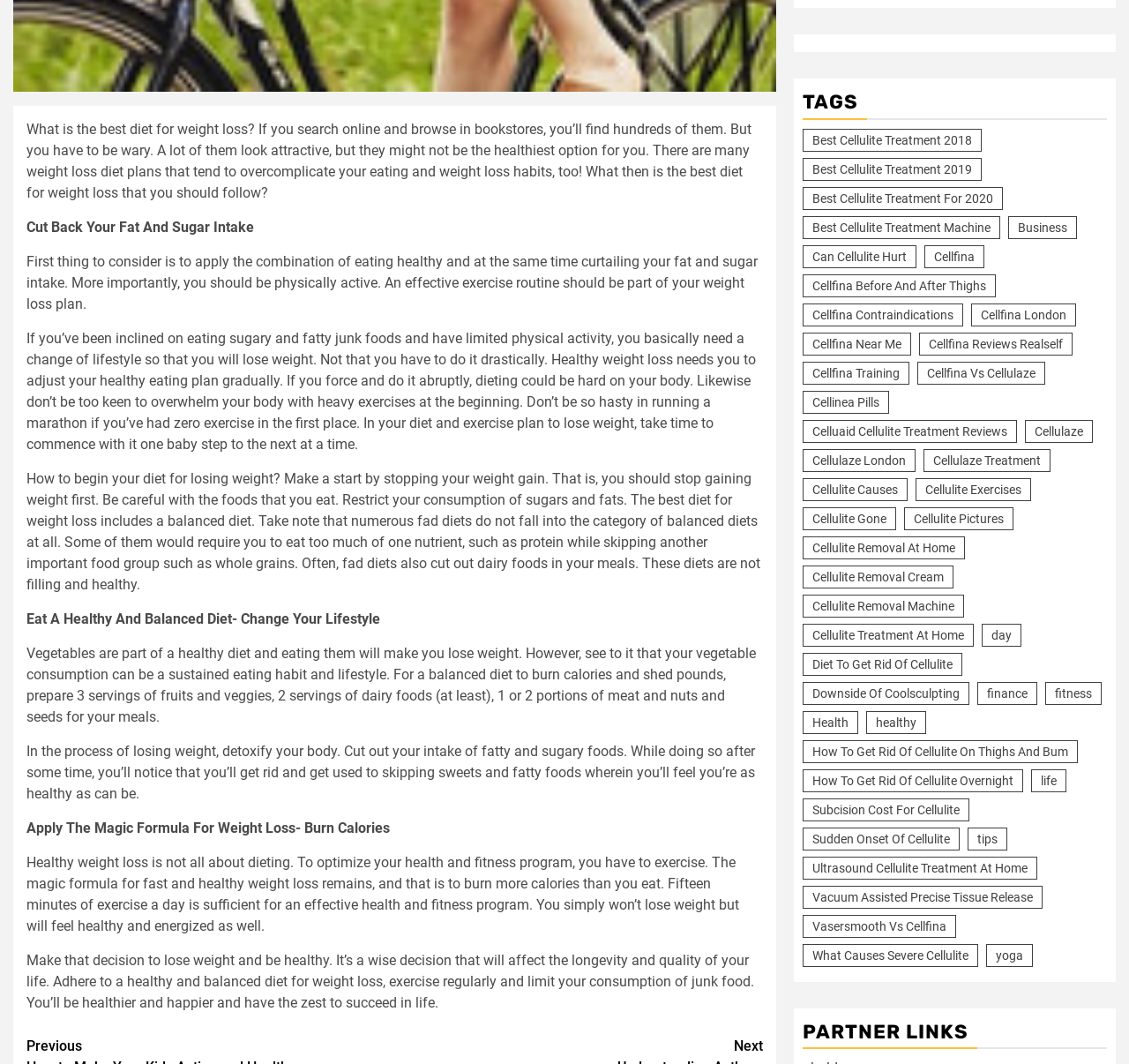What is the first step to consider for weight loss?
Using the image as a reference, answer the question in detail.

According to the webpage, the first step to consider for weight loss is to apply the combination of eating healthy and curtailing fat and sugar intake, which is mentioned in the second paragraph.